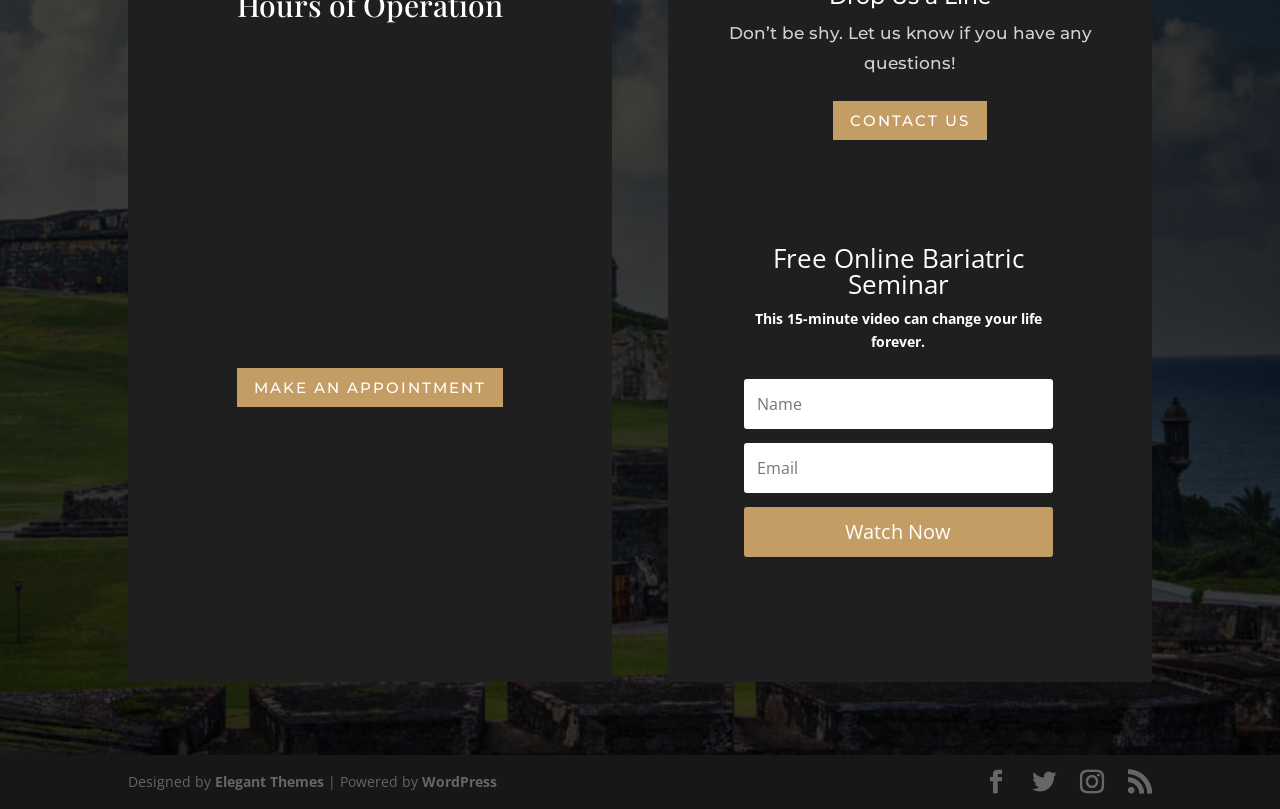Please determine the bounding box coordinates for the element that should be clicked to follow these instructions: "Watch the free online bariatric seminar".

[0.582, 0.627, 0.822, 0.689]